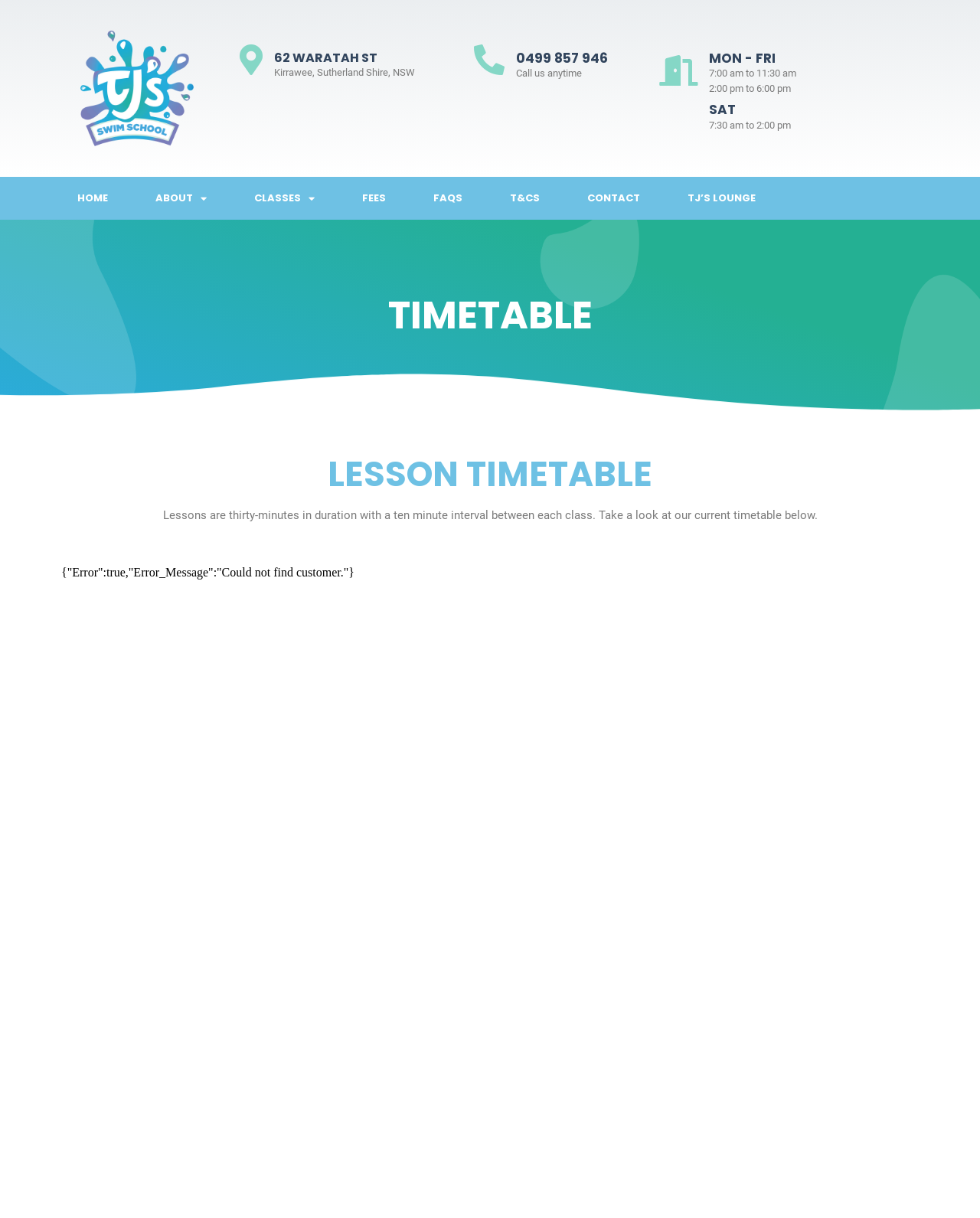Please provide a brief answer to the question using only one word or phrase: 
What is the phone number of TJ's Swim School?

0499 857 946